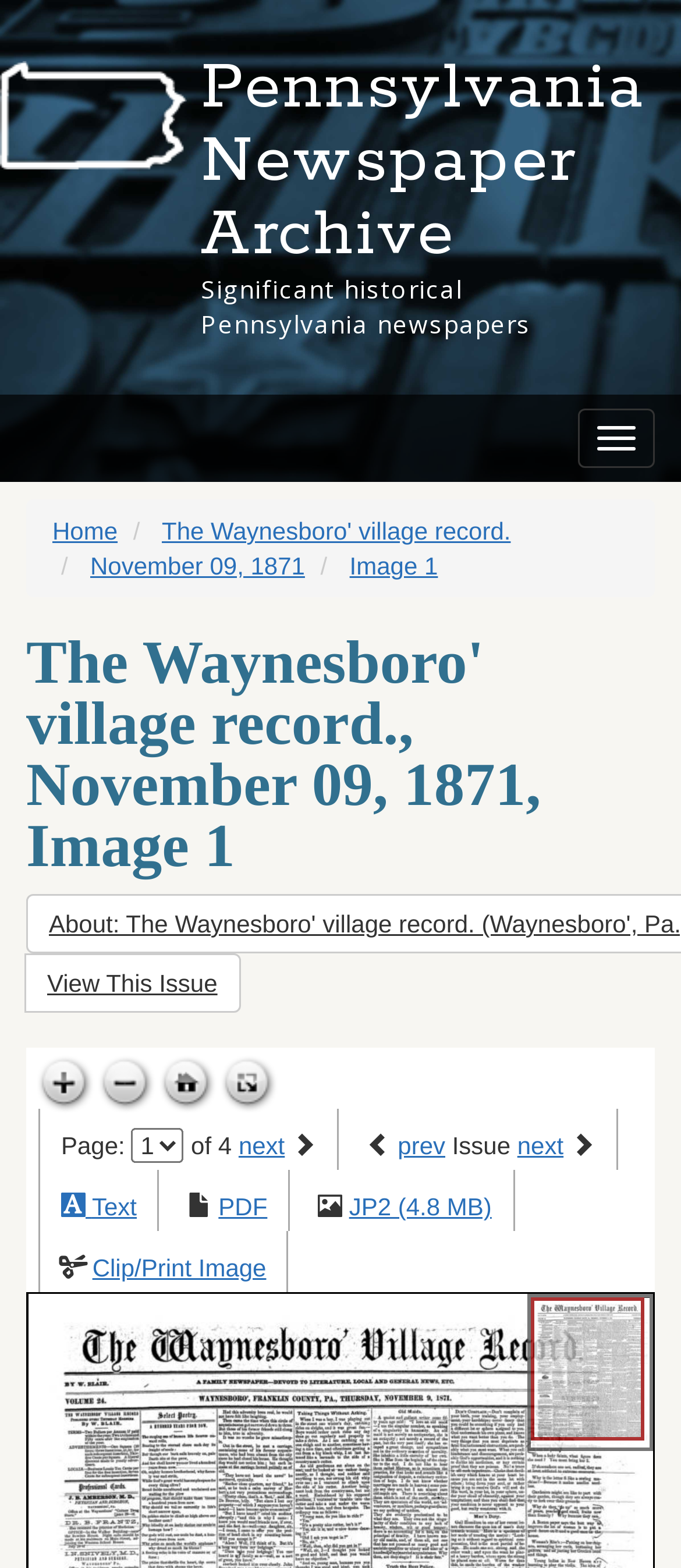Find the UI element described as: "The Waynesboro' village record." and predict its bounding box coordinates. Ensure the coordinates are four float numbers between 0 and 1, [left, top, right, bottom].

[0.238, 0.33, 0.75, 0.347]